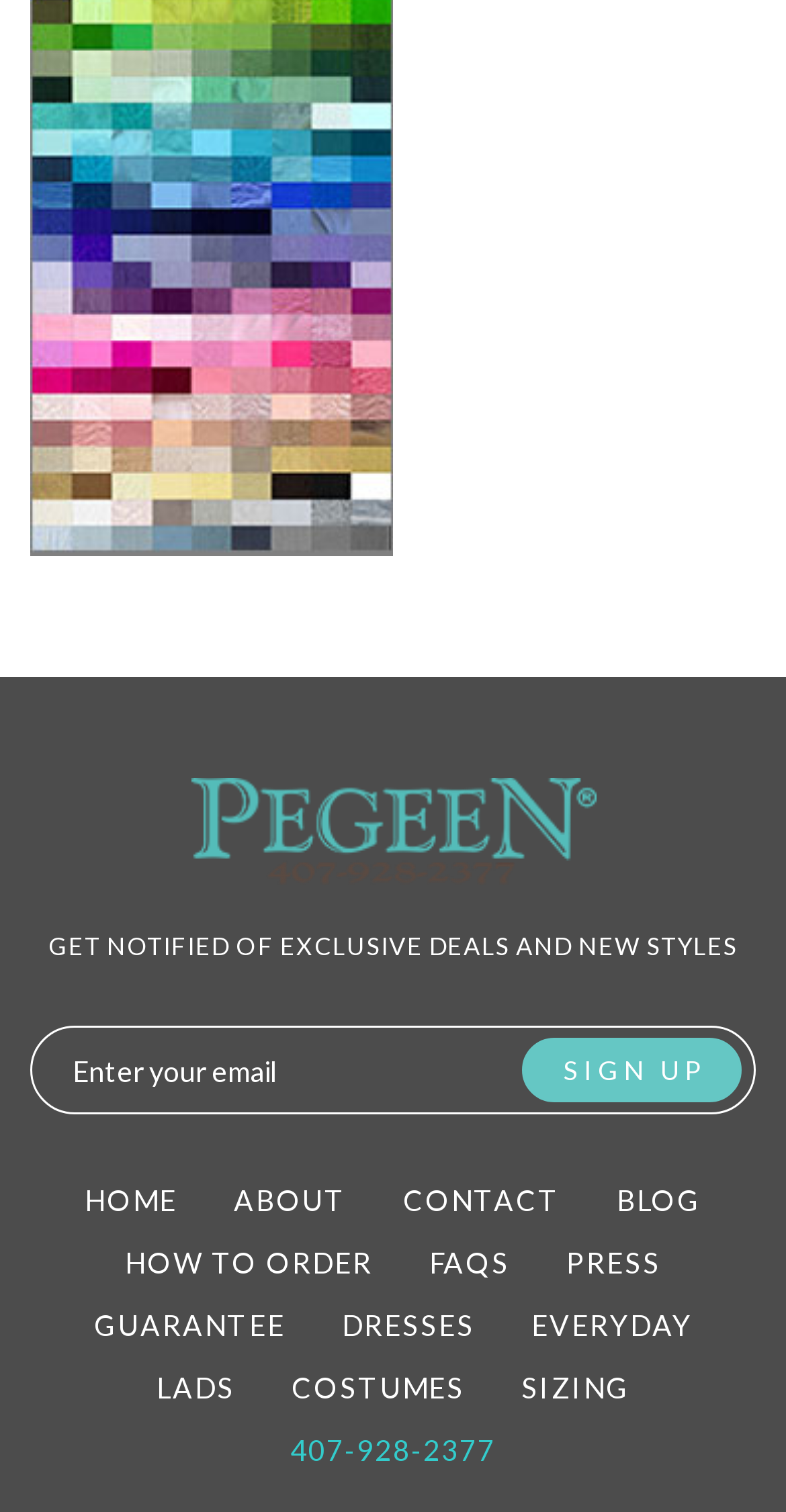What is the company name displayed on the image?
Answer the question with as much detail as you can, using the image as a reference.

The image on the webpage has a logo or a banner with the text 'Pegeen Flower Girl Dress Company', which suggests that this is the company name.